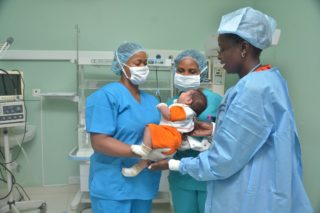What type of facility is depicted in the image?
Answer the question with as much detail as possible.

The image portrays a modern medical facility, equipped with essential instruments and supportive equipment in the background, suggesting a state-of-the-art healthcare setting.